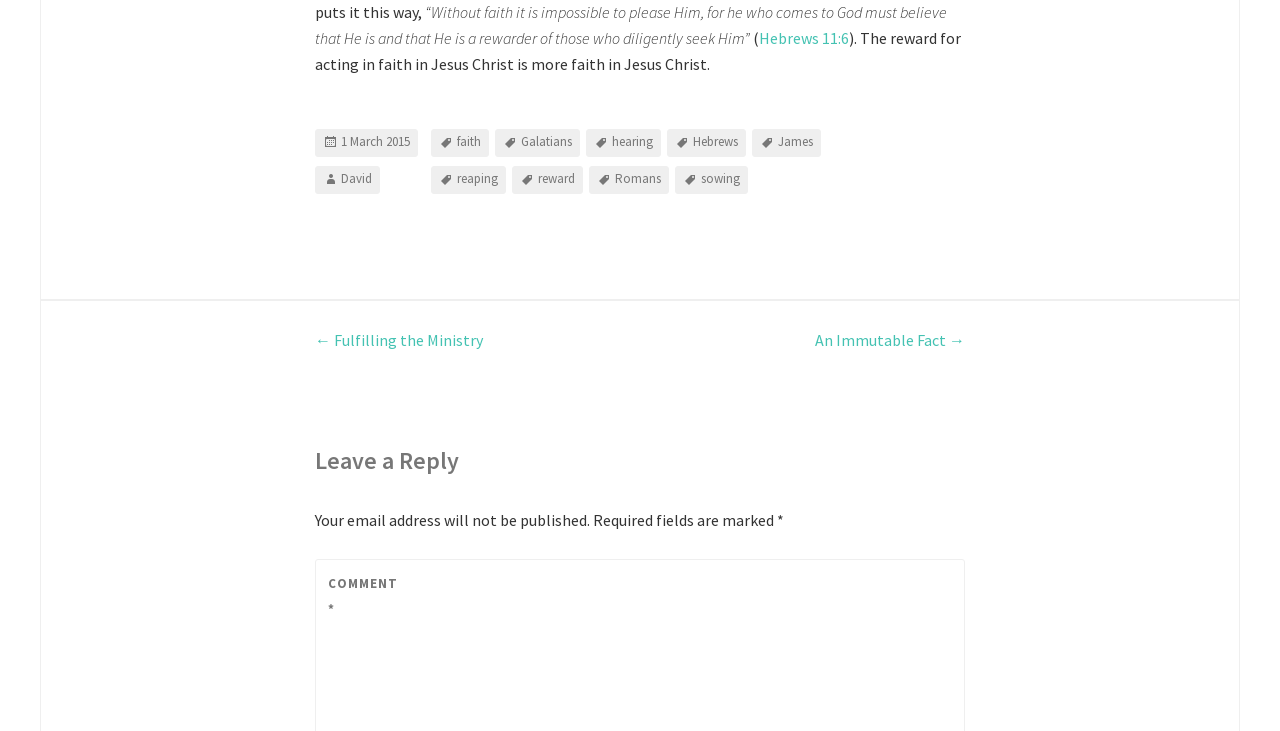Determine the bounding box of the UI element mentioned here: "← Fulfilling the Ministry". The coordinates must be in the format [left, top, right, bottom] with values ranging from 0 to 1.

[0.246, 0.451, 0.377, 0.479]